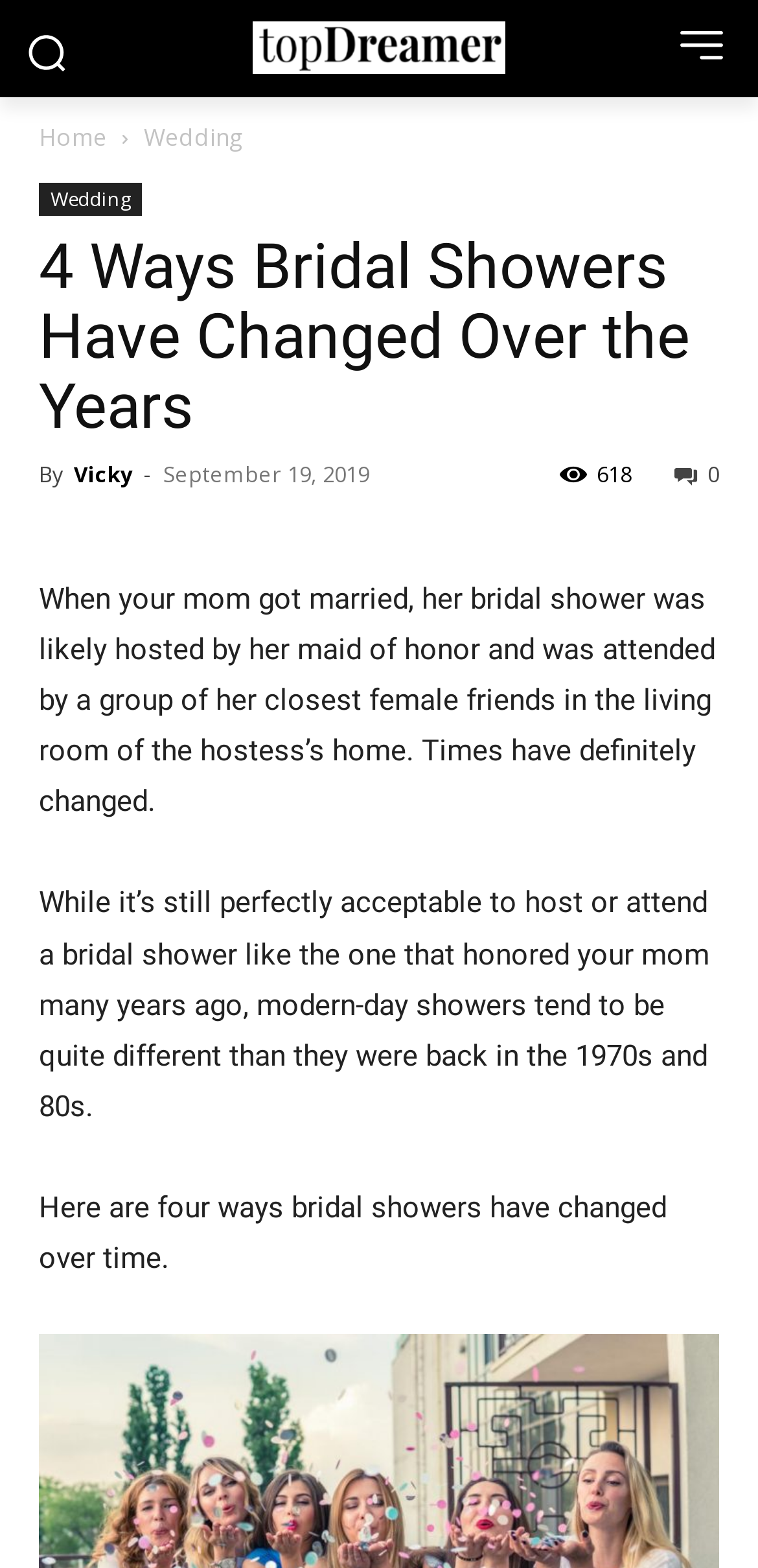What is the author's name of this article?
Based on the image, please offer an in-depth response to the question.

The author's name can be found in the header section of the webpage, where it says 'By Vicky'.